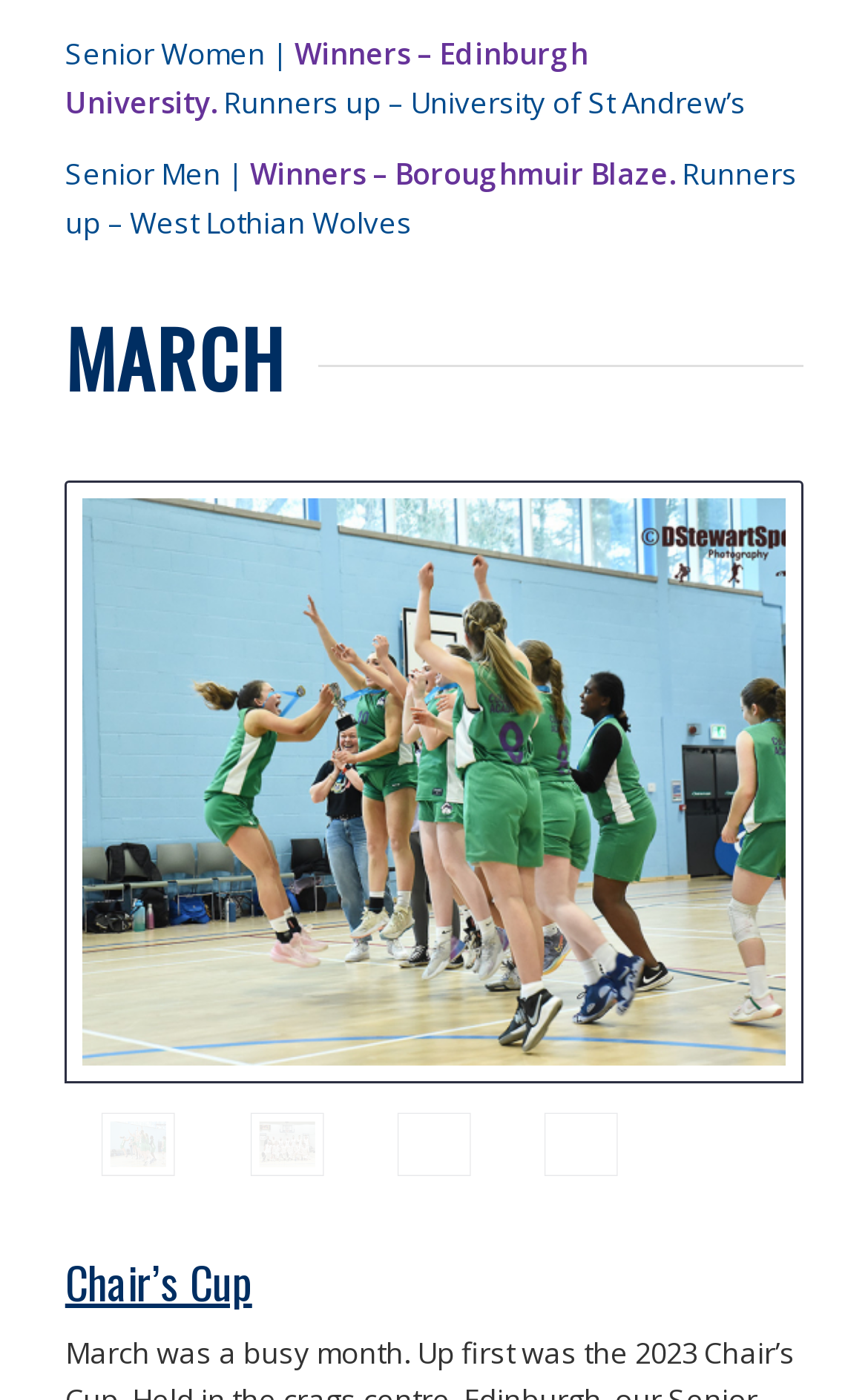Determine the bounding box of the UI component based on this description: "title="Chair’s Cup Winners"". The bounding box coordinates should be four float values between 0 and 1, i.e., [left, top, right, bottom].

[0.245, 0.773, 0.415, 0.863]